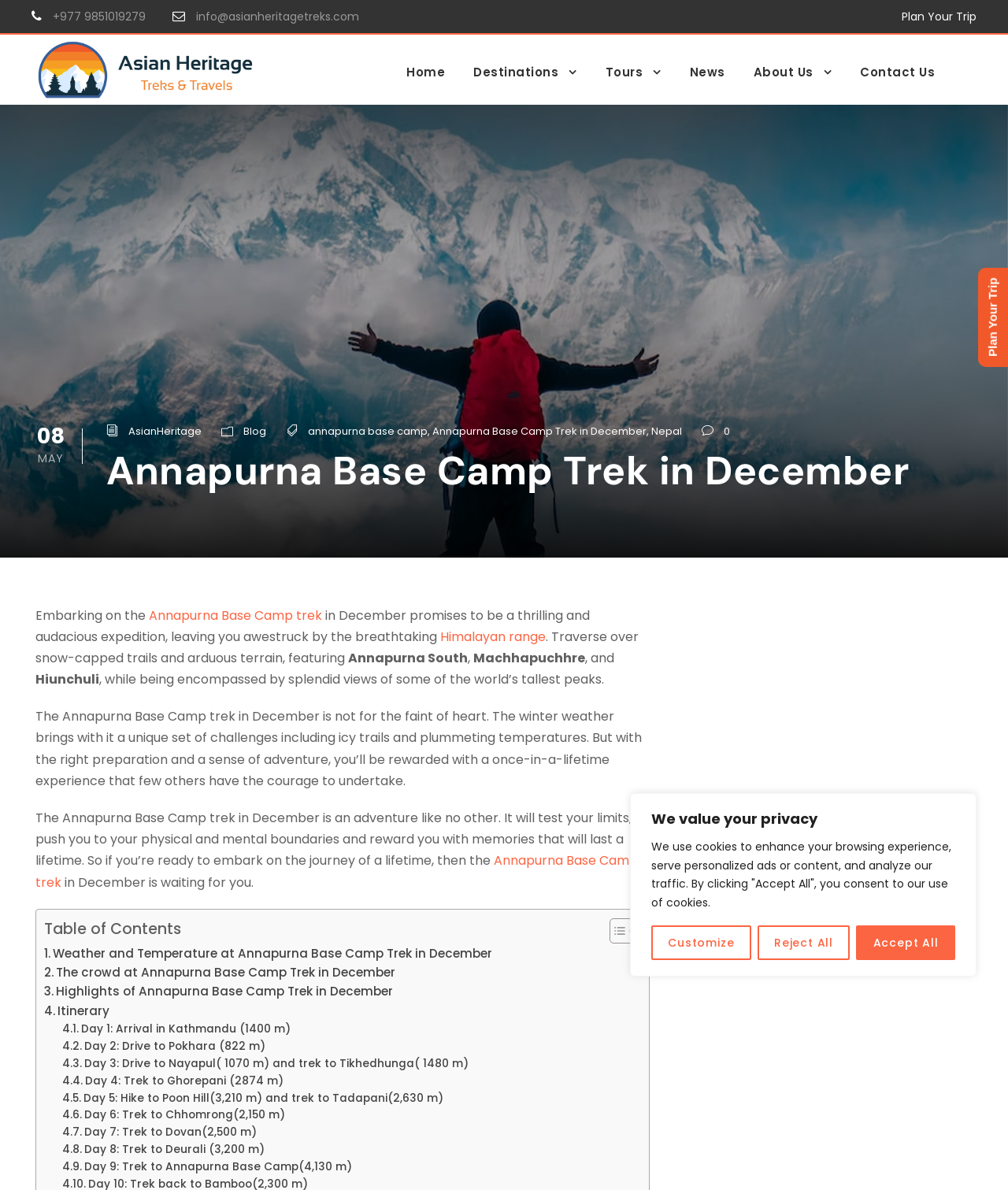Extract the bounding box coordinates for the UI element described as: "Annapurna Base Camp trek".

[0.148, 0.509, 0.32, 0.524]